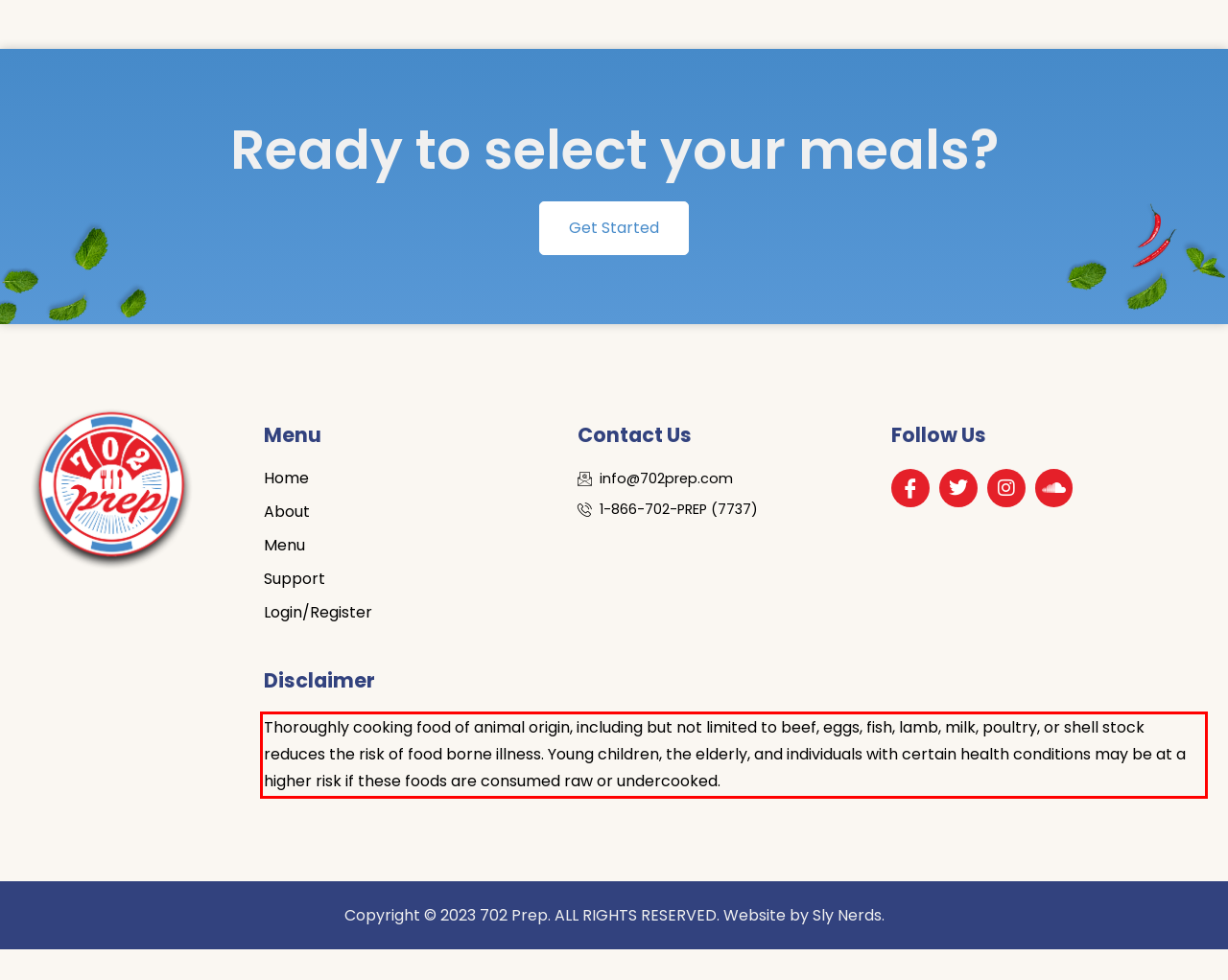Given the screenshot of the webpage, identify the red bounding box, and recognize the text content inside that red bounding box.

Thoroughly cooking food of animal origin, including but not limited to beef, eggs, fish, lamb, milk, poultry, or shell stock reduces the risk of food borne illness. Young children, the elderly, and individuals with certain health conditions may be at a higher risk if these foods are consumed raw or undercooked.